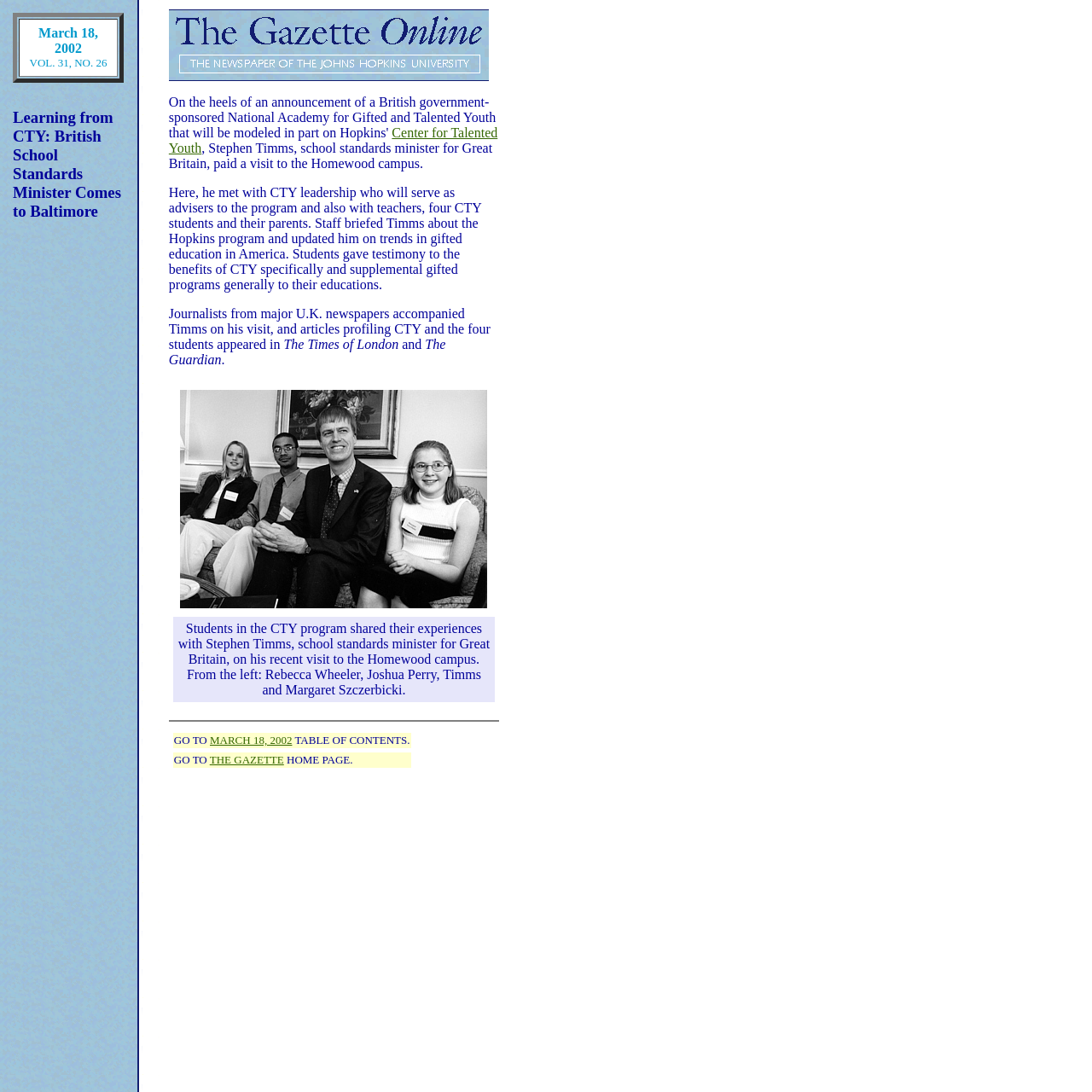Predict the bounding box for the UI component with the following description: "MARCH 18, 2002".

[0.192, 0.672, 0.268, 0.684]